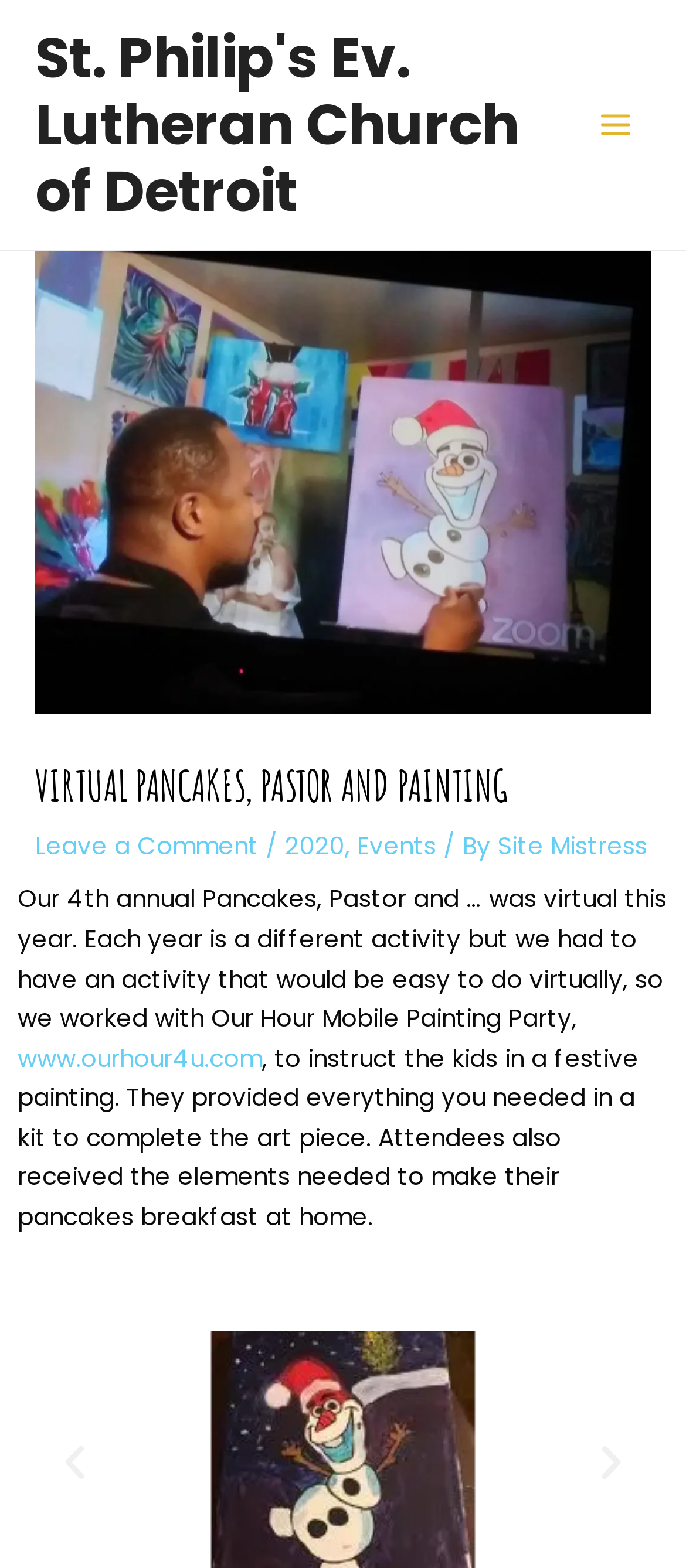Determine the bounding box coordinates of the clickable element necessary to fulfill the instruction: "Click the 'Leave a Comment' link". Provide the coordinates as four float numbers within the 0 to 1 range, i.e., [left, top, right, bottom].

[0.051, 0.529, 0.377, 0.55]